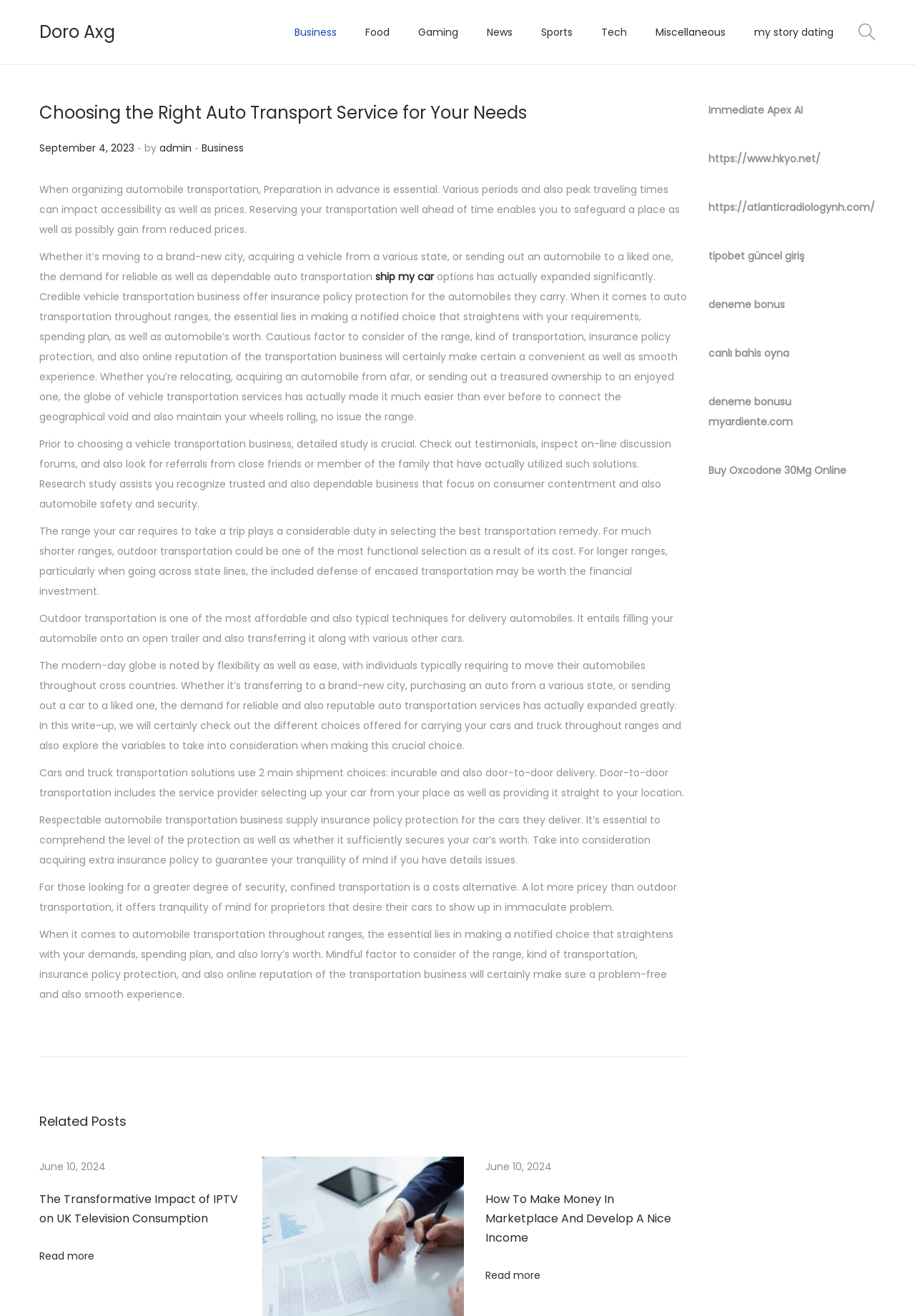Offer a detailed explanation of the webpage layout and contents.

The webpage is about choosing the right auto transport service for one's needs. At the top, there are two links to skip to navigation and content. Below that, there is a link to the website's logo, "Doro Axg", and a primary navigation menu with links to various categories such as Business, Food, Gaming, News, Sports, Tech, and Miscellaneous.

On the left side, there is an article with a heading "Choosing the Right Auto Transport Service for Your Needs" and a link to the same title. The article discusses the importance of preparation when organizing automobile transportation, and how to make an informed decision when choosing a transportation service. The text is divided into several paragraphs, each discussing a different aspect of auto transportation, such as the range of transportation, types of transportation, insurance protection, and online reputation of the transportation business.

Below the article, there is a section with related posts, including links to articles such as "The Transformative Impact of IPTV on UK Television Consumption" and "How To Make Money In Marketplace And Develop A Nice Income". Each related post has a link to read more.

On the right side, there is a complementary section with several links to external websites, including Immediate Apex AI, Atlantic Radiology NH, and others. There is also a search box in the middle of the page.

At the bottom of the page, there is a post pagination navigation menu with a heading "Post navigation".